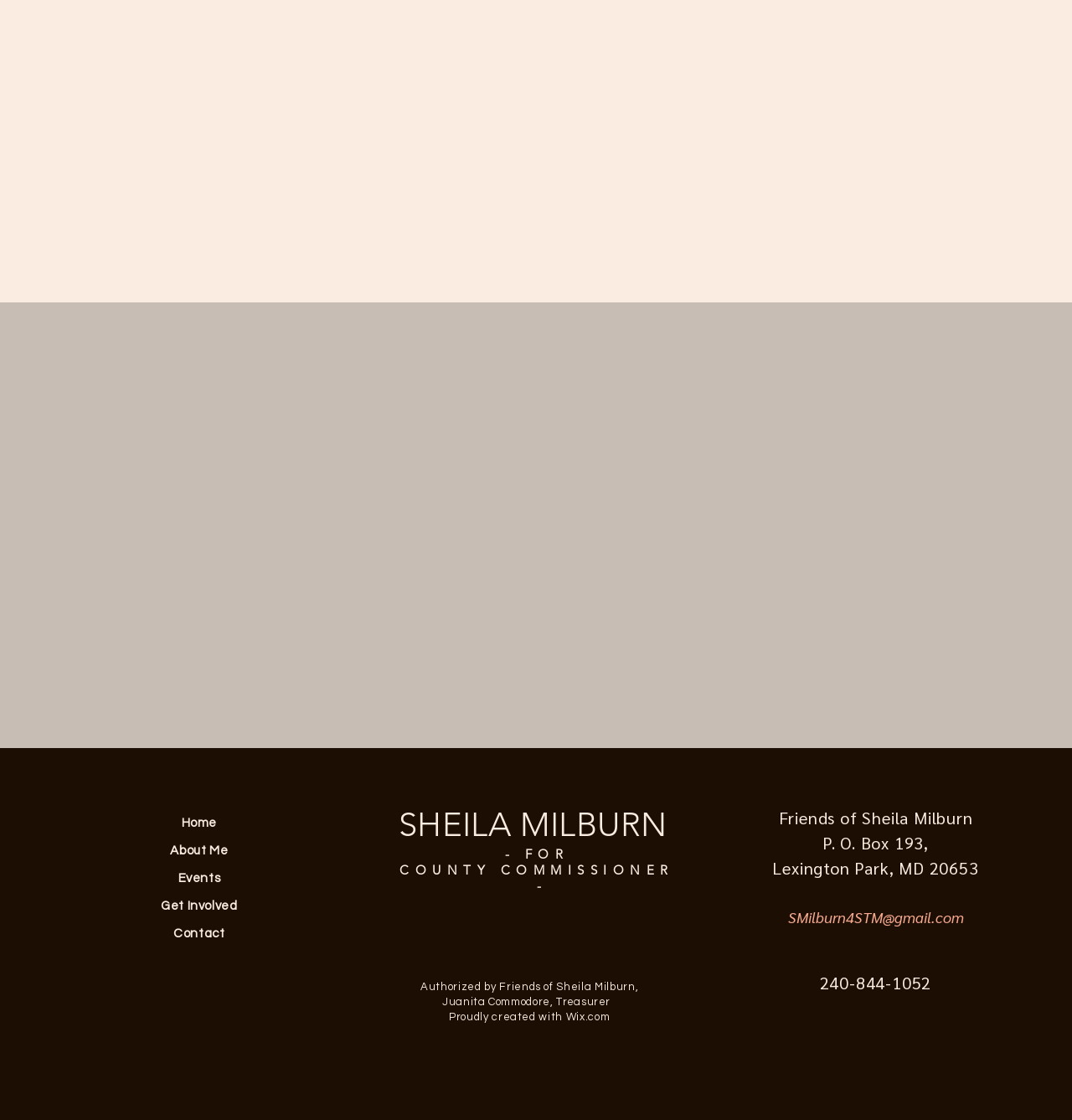Use a single word or phrase to answer this question: 
What is the name of the person running for office?

Sheila Milburn